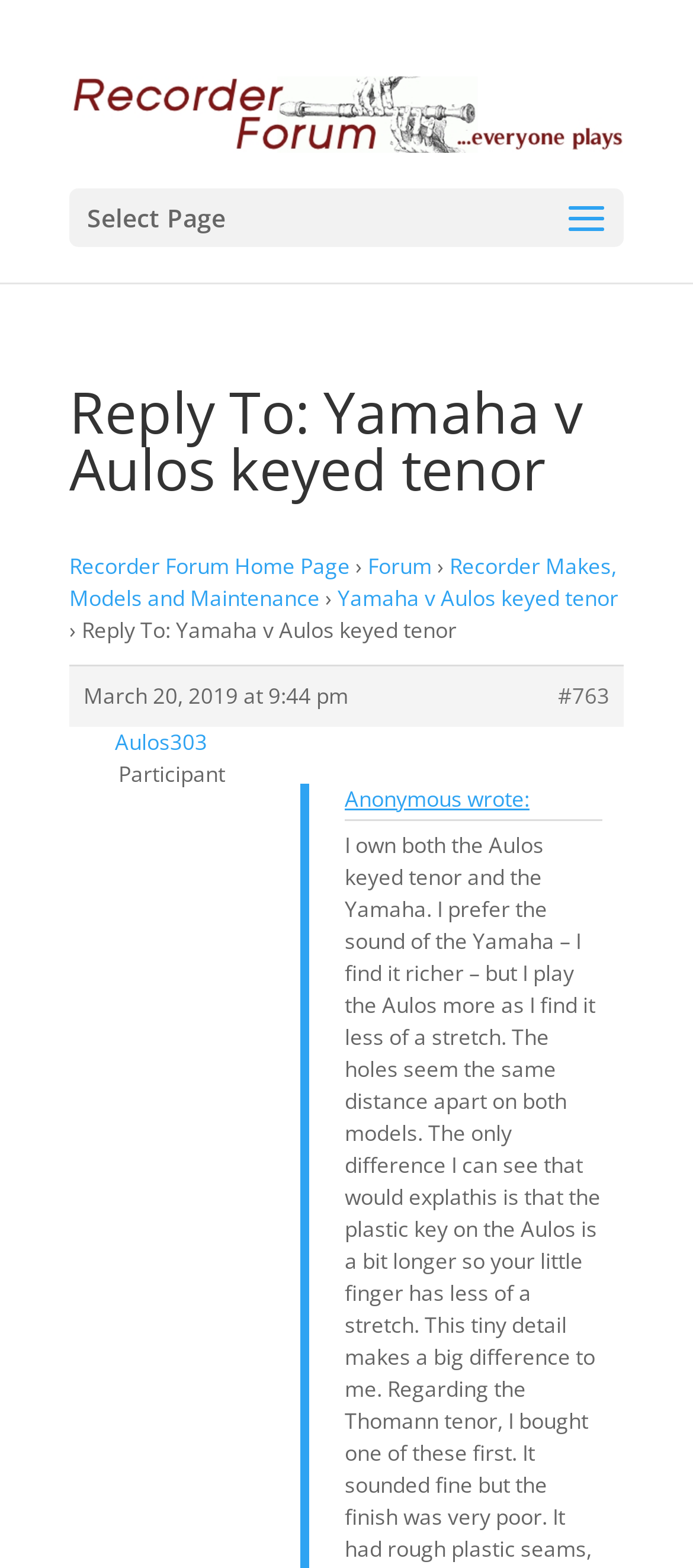Determine which piece of text is the heading of the webpage and provide it.

Reply To: Yamaha v Aulos keyed tenor